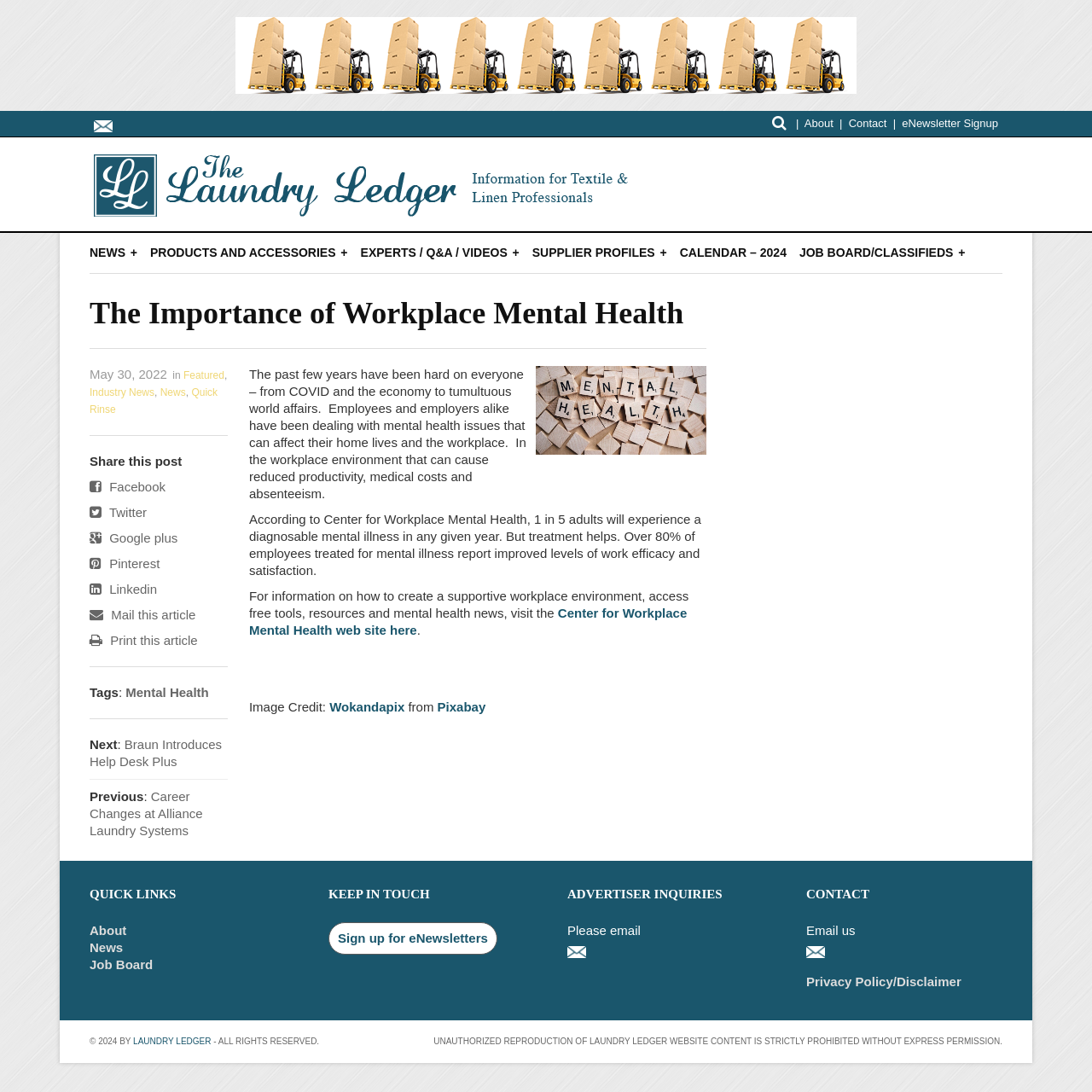Please find the main title text of this webpage.

The Importance of Workplace Mental Health